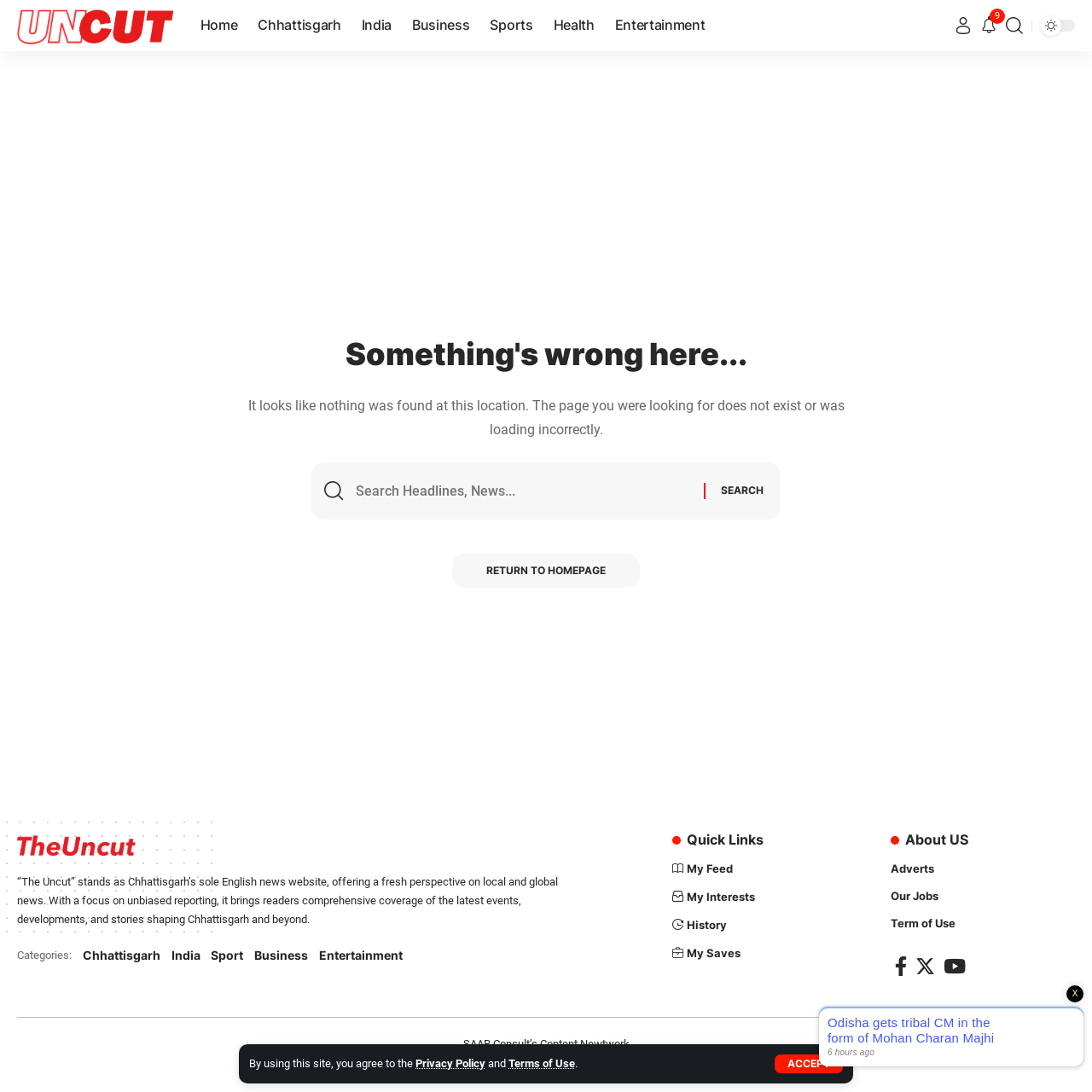What categories are available on the website?
Look at the screenshot and provide an in-depth answer.

I found the answer by looking at the static text 'Categories:' and the links below it, which list the available categories on the website.